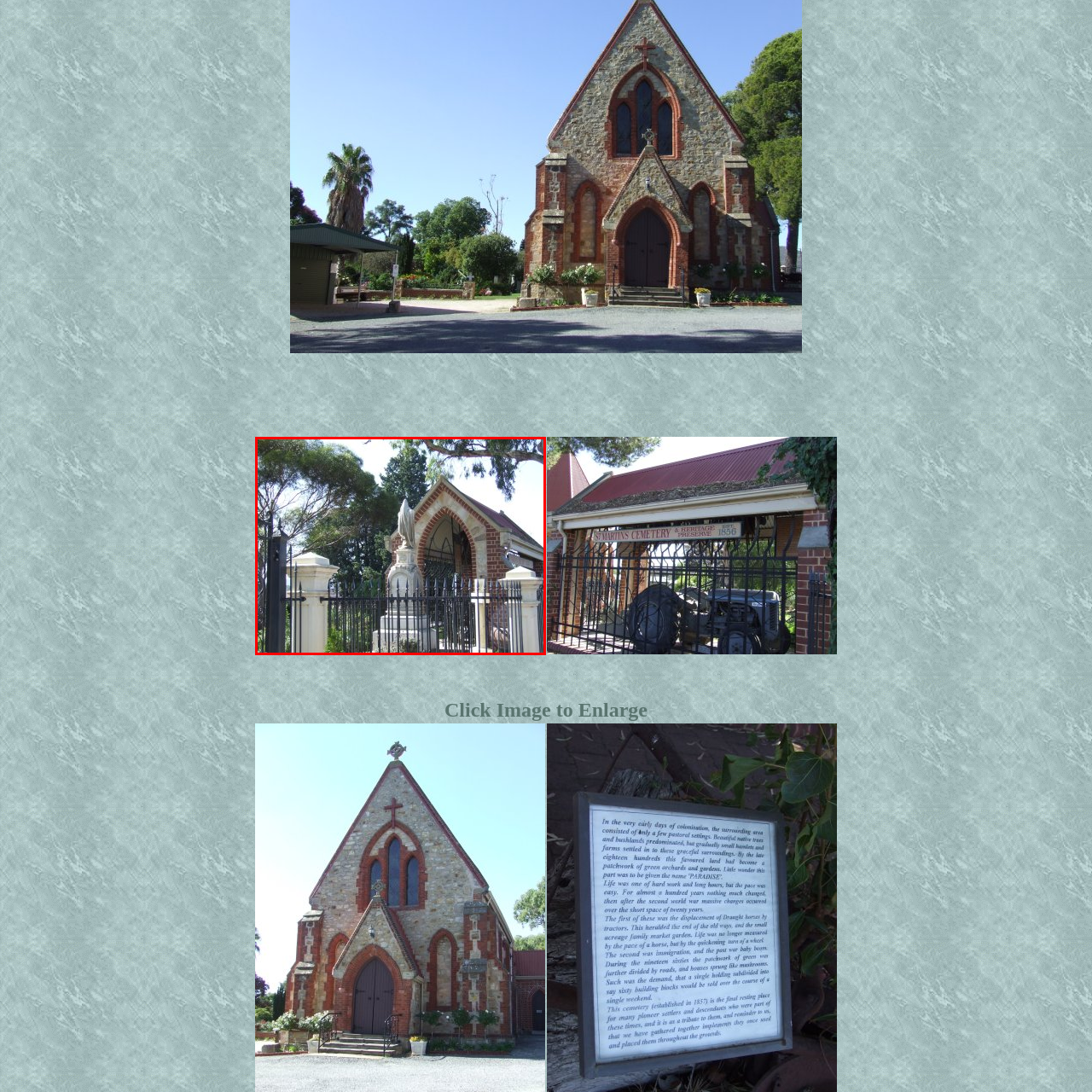View the element within the red boundary, What surrounds the gated area? 
Deliver your response in one word or phrase.

Lush green trees